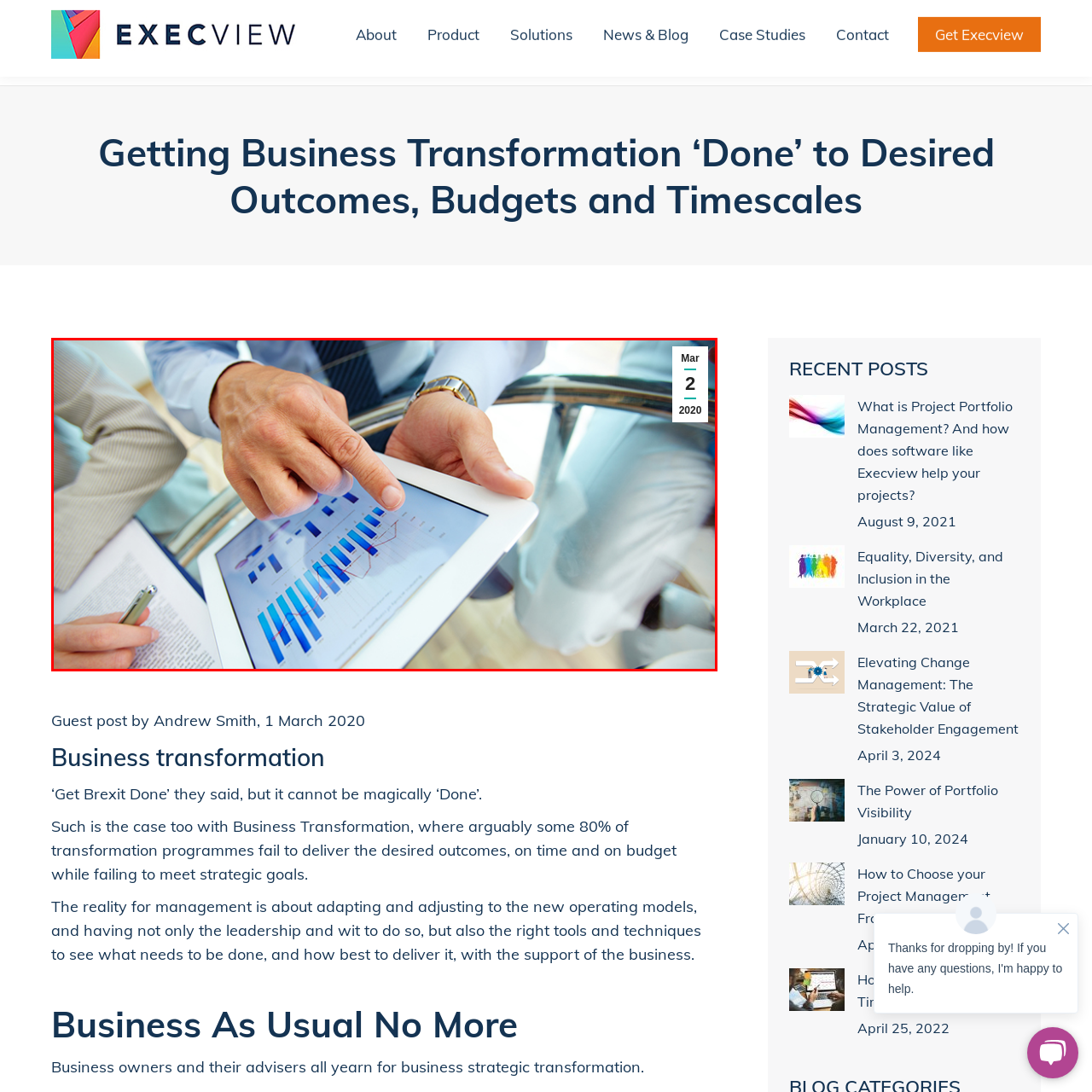How many people are in the background?
Look at the image section surrounded by the red bounding box and provide a concise answer in one word or phrase.

two